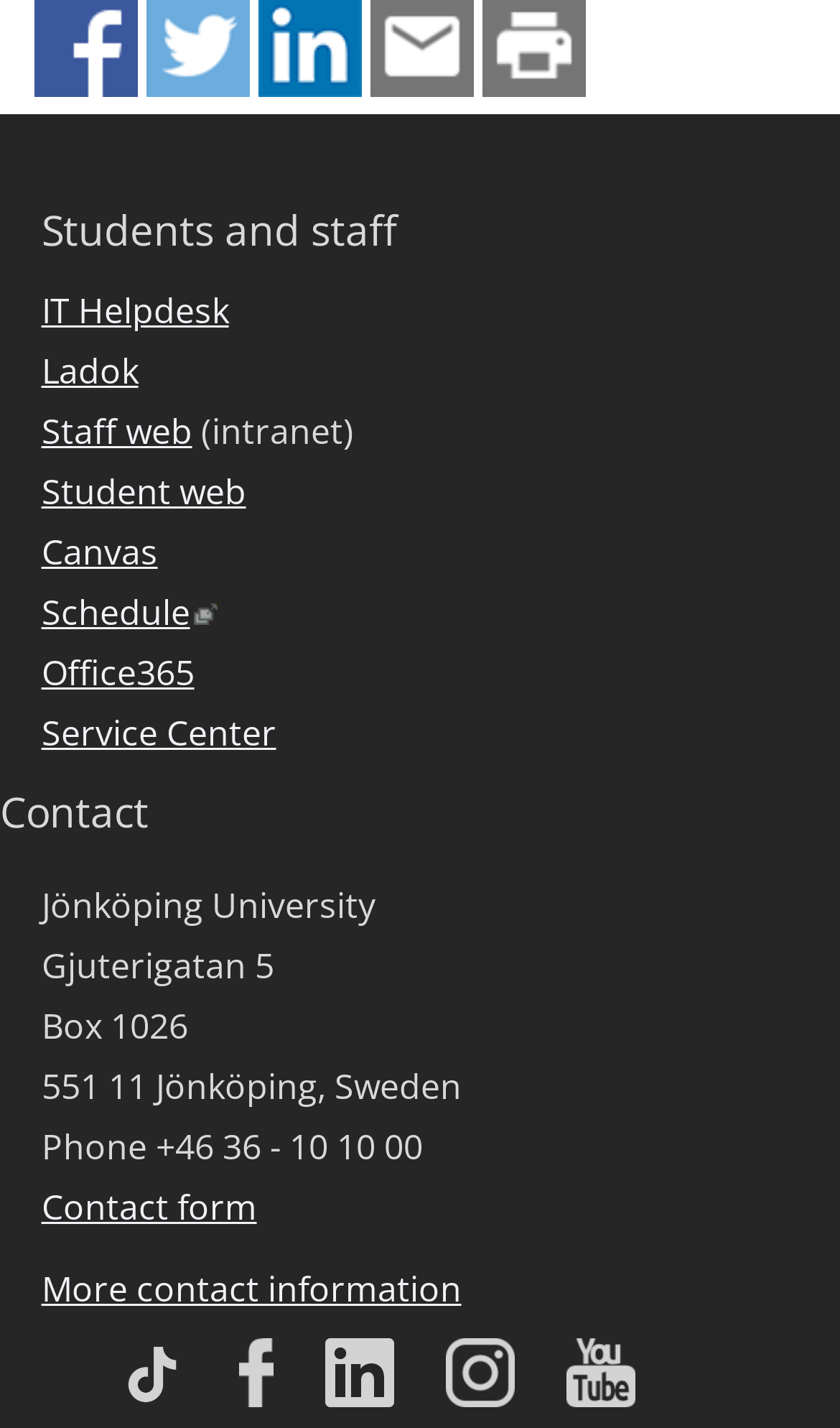Locate the bounding box coordinates of the element's region that should be clicked to carry out the following instruction: "Visit the IT Helpdesk". The coordinates need to be four float numbers between 0 and 1, i.e., [left, top, right, bottom].

[0.049, 0.2, 0.272, 0.241]